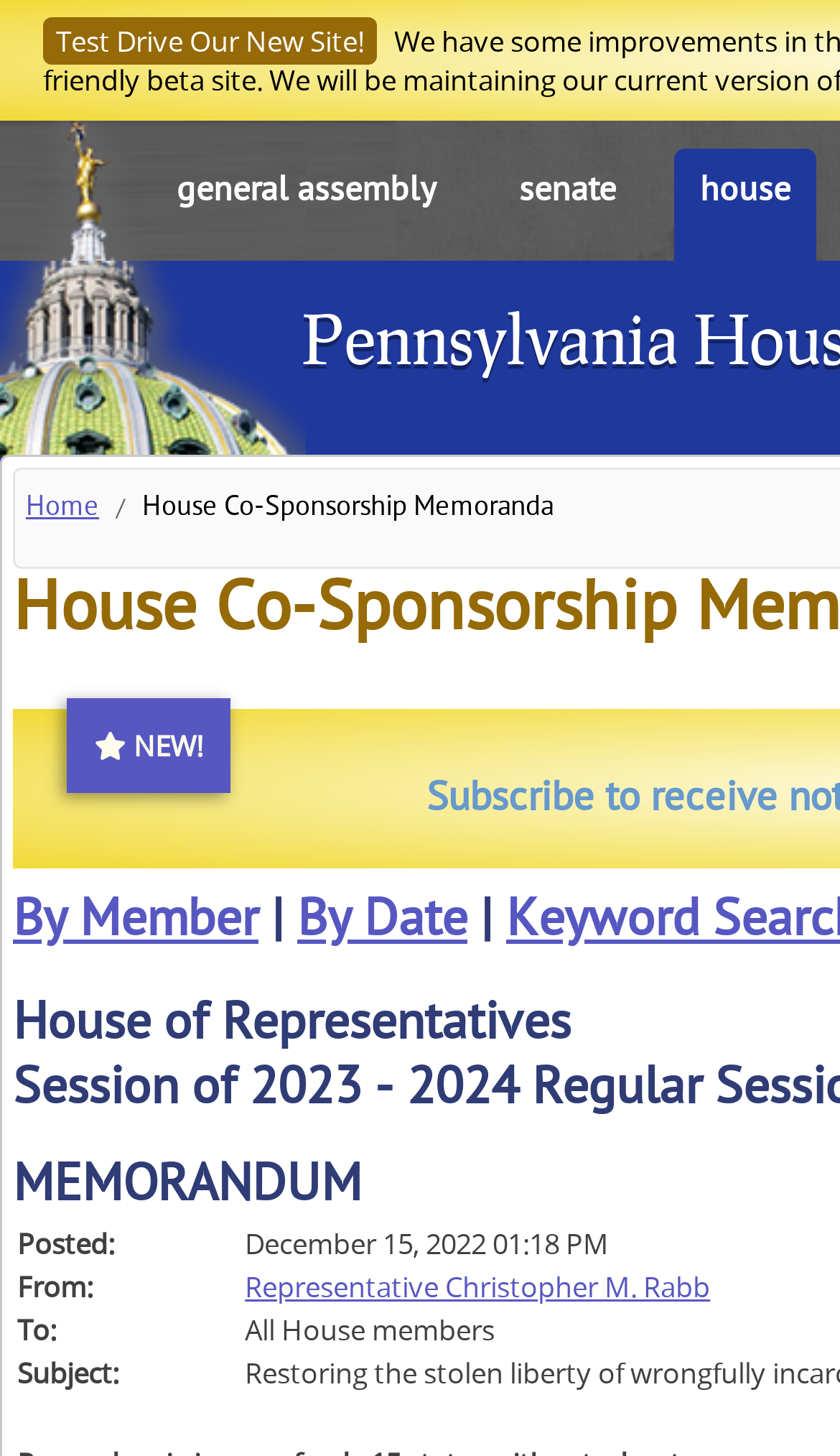Generate a thorough description of the webpage.

The webpage is about House Co-Sponsorship Memoranda of the PA House of Representatives. At the top, there is a prominent notice that says "Test Drive Our New Site!".

Below the notice, there are three links in a row, namely "general assembly", "senate", and "house", which are likely navigation links to other parts of the website.

On the left side of the page, there is a vertical navigation menu with a "Home" link at the top, followed by a separator "/" and then the title "House Co-Sponsorship Memoranda". Below the title, there are two links, "By Member" and "By Date", which are likely filters for the memoranda.

The main content of the page appears to be a table or grid with several columns, including "Posted:", "From:", "To:", and "Subject:". Each row represents a single memoranda, with links to the representatives involved, such as "Representative Christopher M. Rabb". There are also empty cells in the table, denoted by "\xa0".